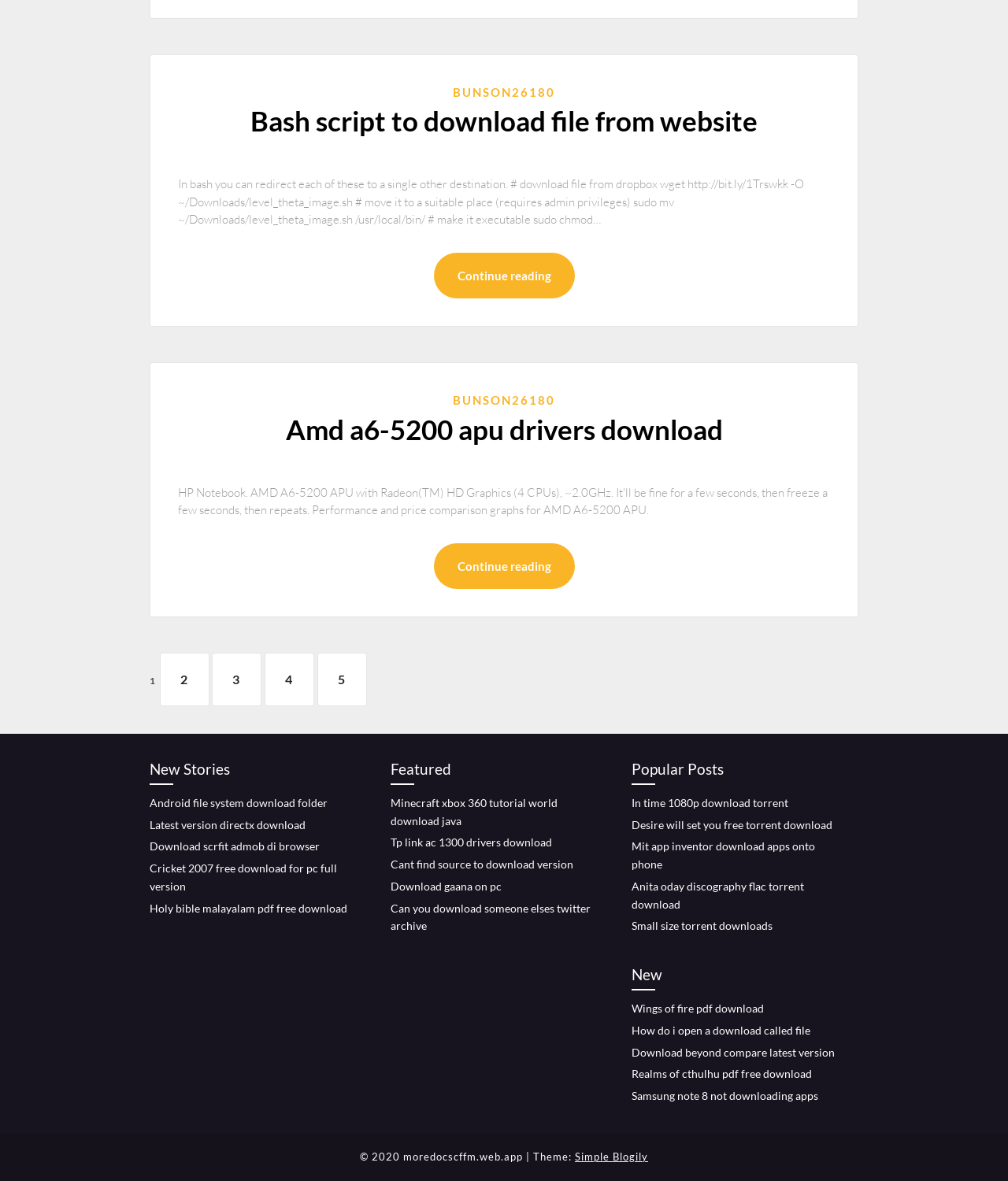What is the theme of the website?
Examine the webpage screenshot and provide an in-depth answer to the question.

The theme of the website is mentioned at the bottom of the webpage as 'Simple Blogily', which is a link.